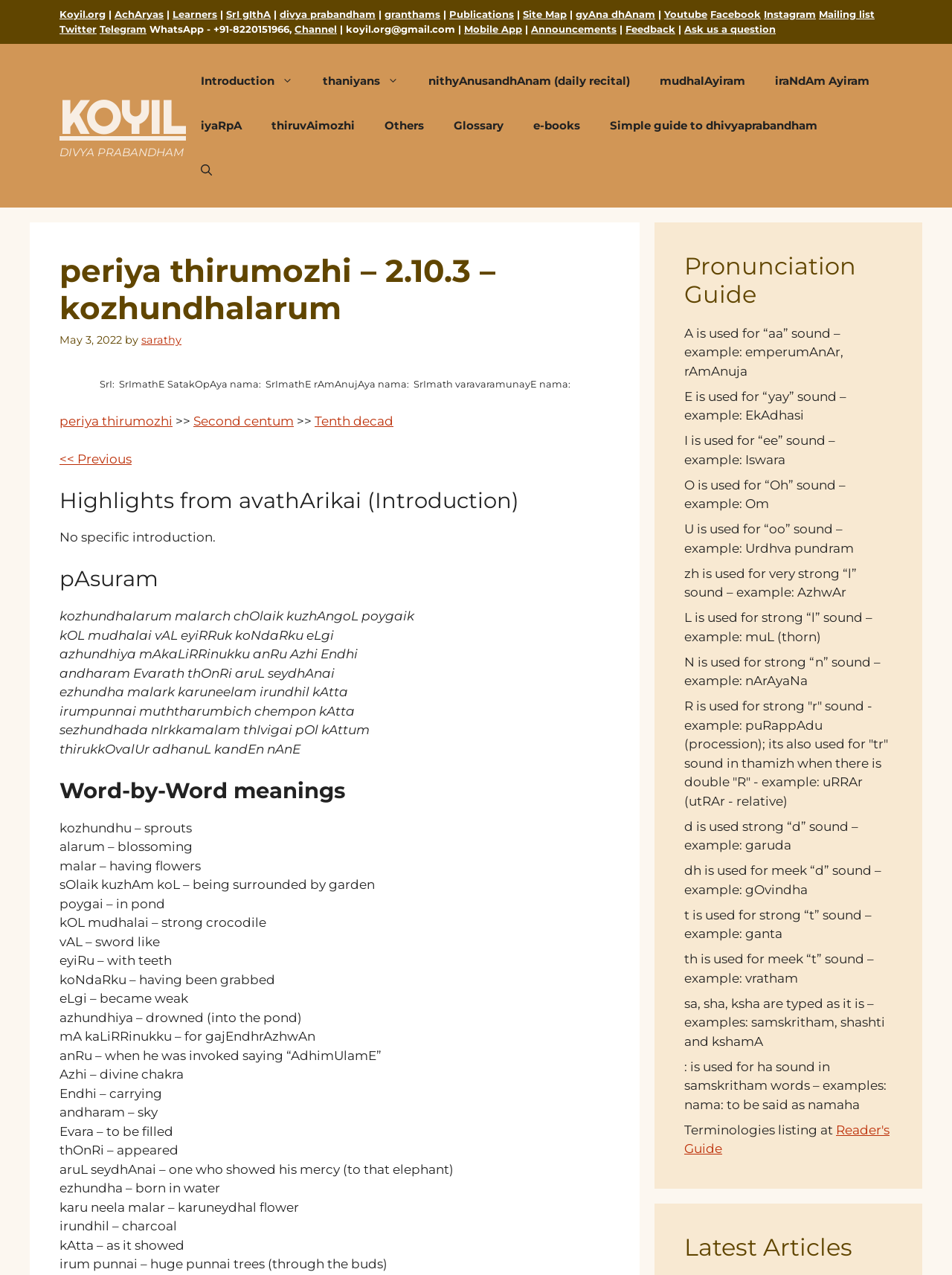What is the meaning of 'kozhundhu' in the 'Word-by-Word meanings' section?
Please give a detailed and elaborate answer to the question based on the image.

In the 'Word-by-Word meanings' section, 'kozhundhu' is explained as 'sprouts', which is a word-by-word meaning of a phrase in the 'pAsuram' section.